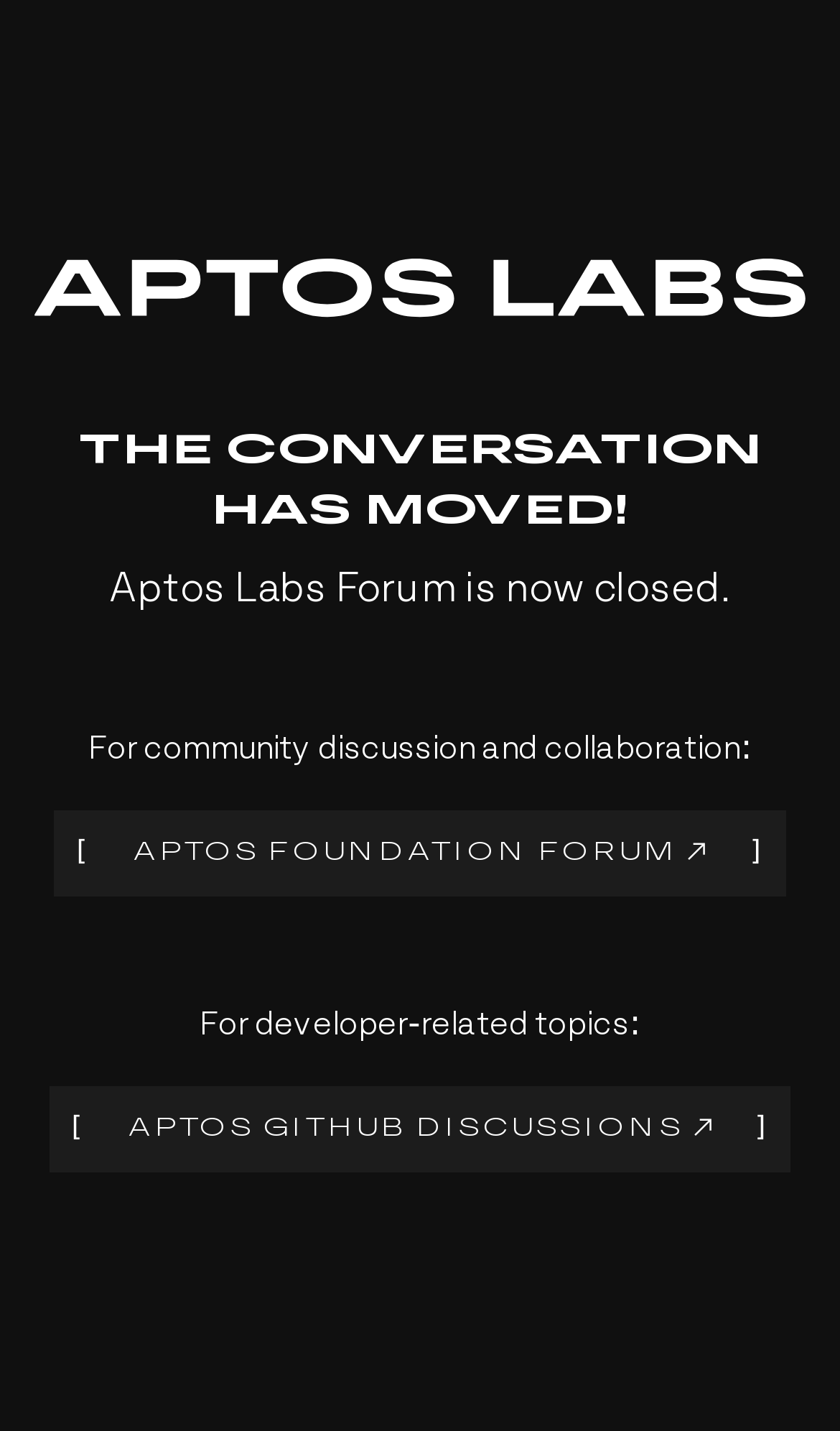Identify the main title of the webpage and generate its text content.

THE CONVERSATION HAS MOVED!